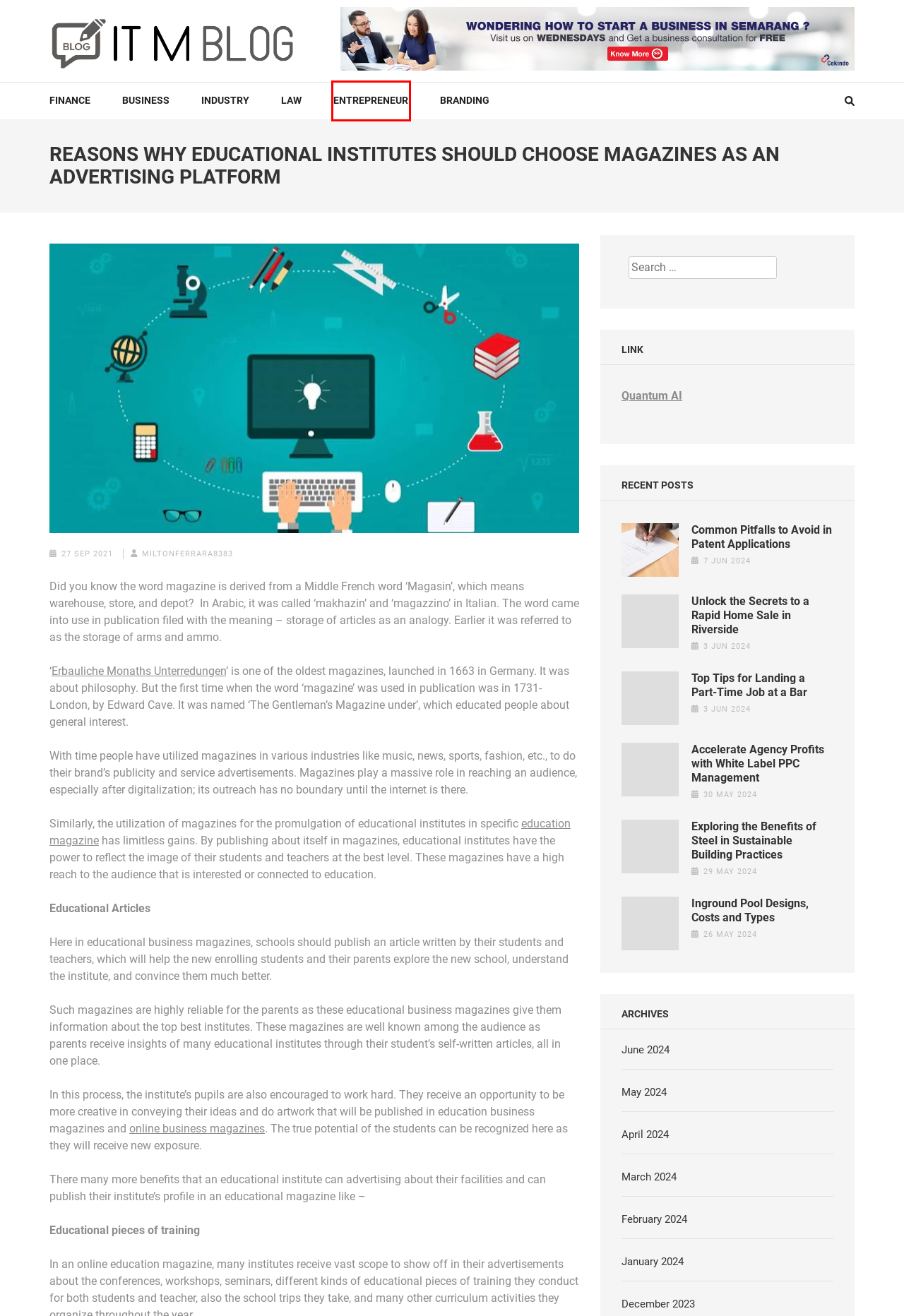You are presented with a screenshot of a webpage containing a red bounding box around an element. Determine which webpage description best describes the new webpage after clicking on the highlighted element. Here are the candidates:
A. ITM Blog
B. Entrepreneur | ITM Blog
C. Accelerate Agency Profits with White Label PPC Management | ITM Blog
D. March, 2024 | ITM Blog
E. miltonferrara8383 | ITM Blog
F. Exploring the Benefits of Steel in Sustainable Building Practices | ITM Blog
G. January, 2024 | ITM Blog
H. Best Business Magazine | Business World Magazine

B